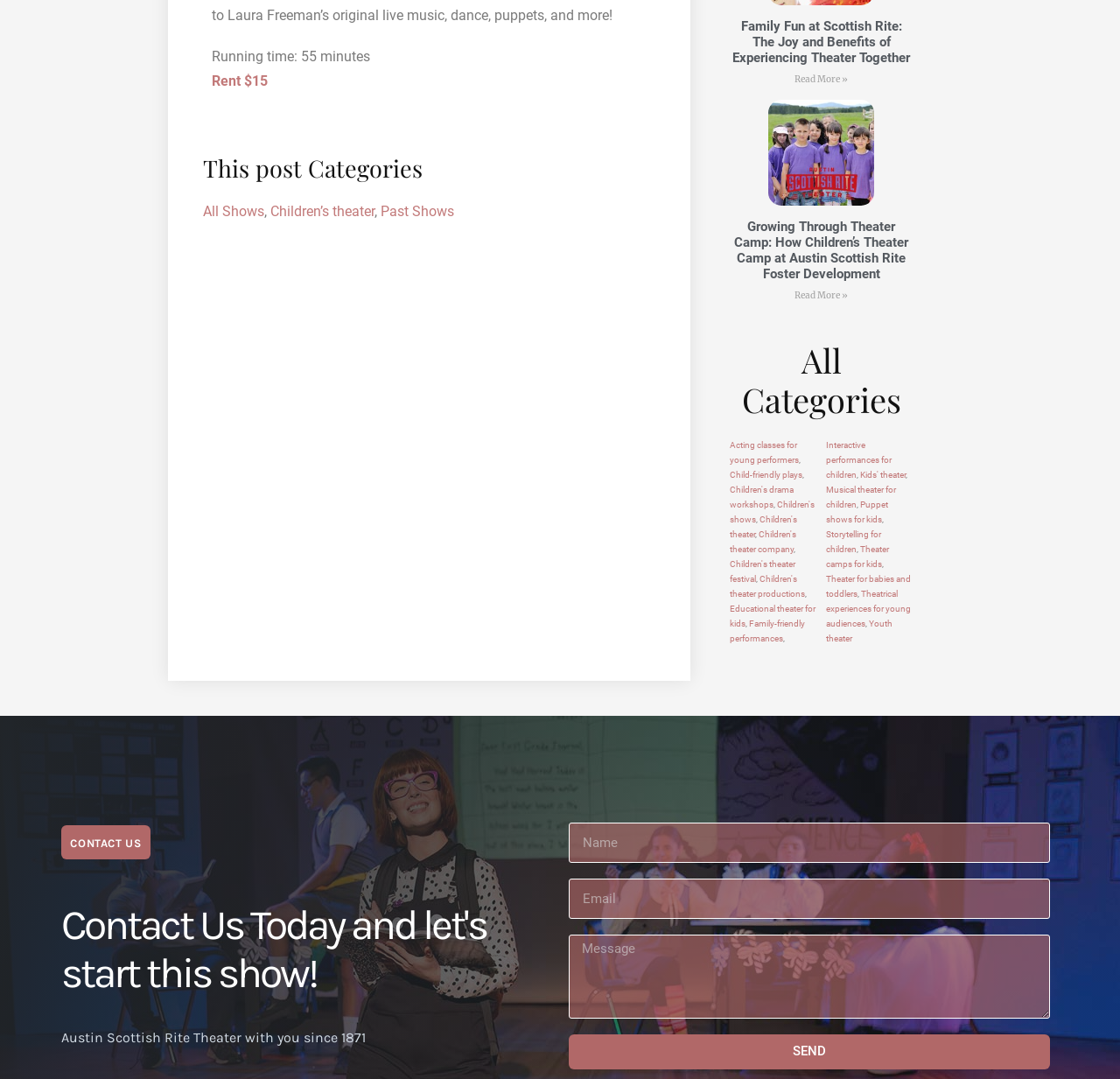Please identify the coordinates of the bounding box that should be clicked to fulfill this instruction: "Click on the 'March 2022' link".

None